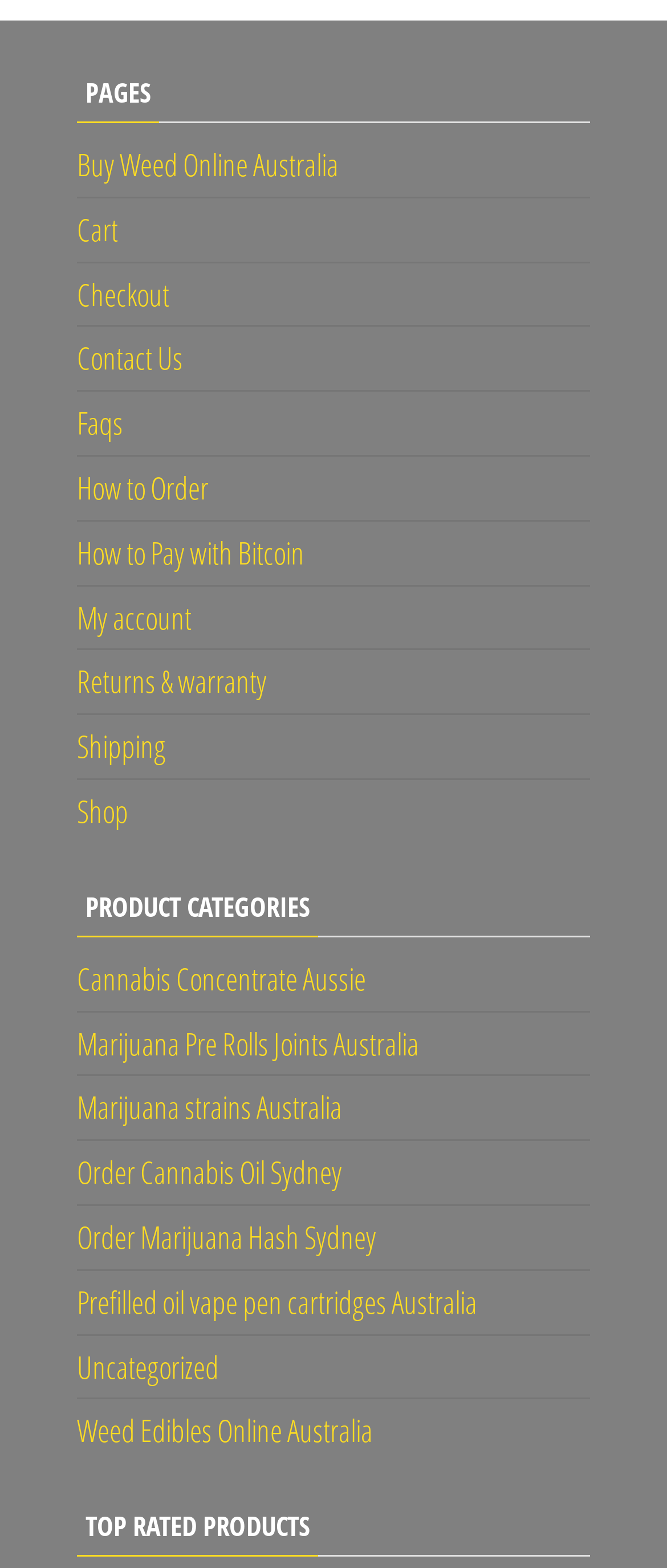Find the bounding box coordinates of the area to click in order to follow the instruction: "View the FAQs".

[0.115, 0.257, 0.185, 0.283]